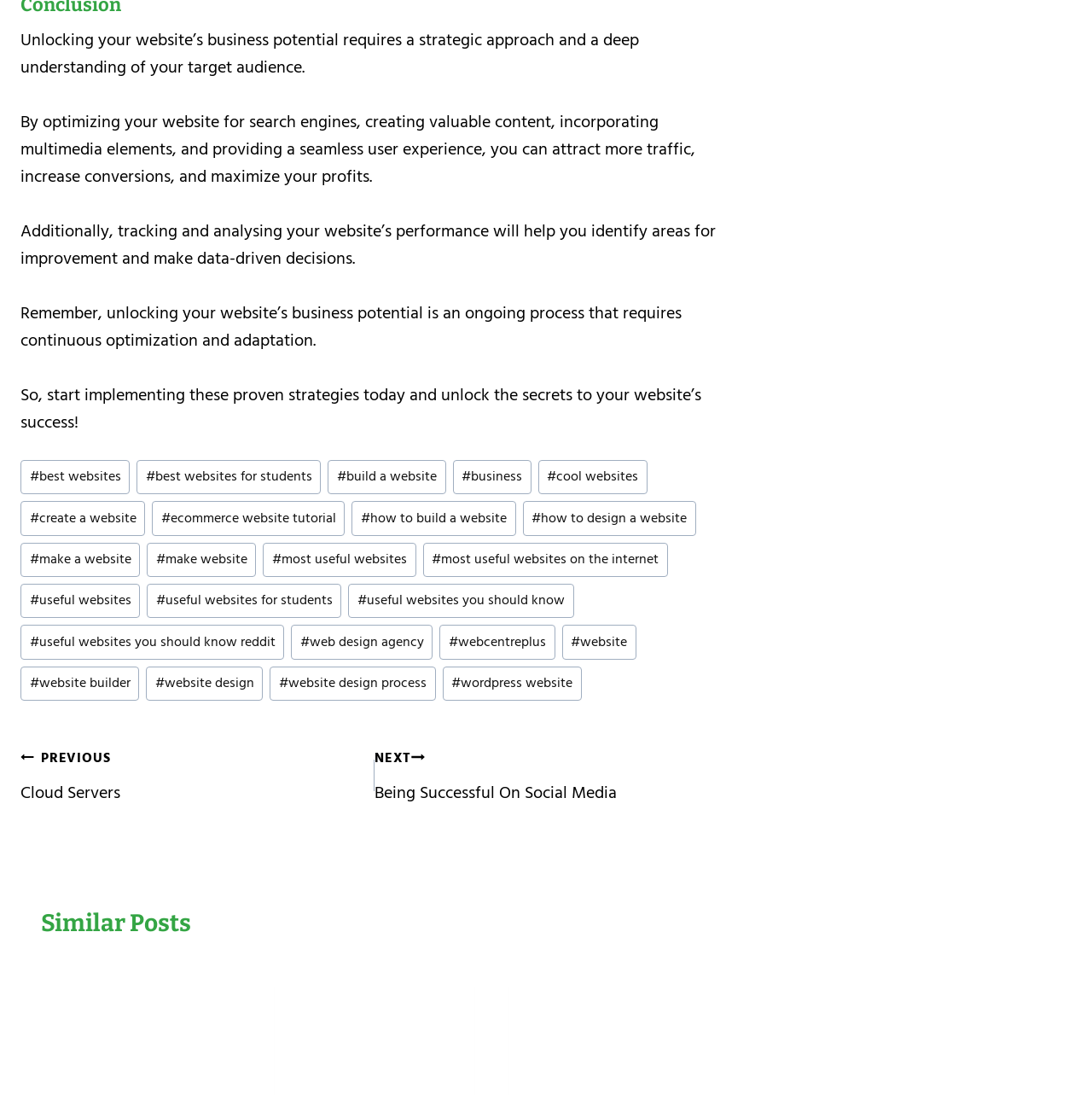Bounding box coordinates should be provided in the format (top-left x, top-left y, bottom-right x, bottom-right y) with all values between 0 and 1. Identify the bounding box for this UI element: Software

None